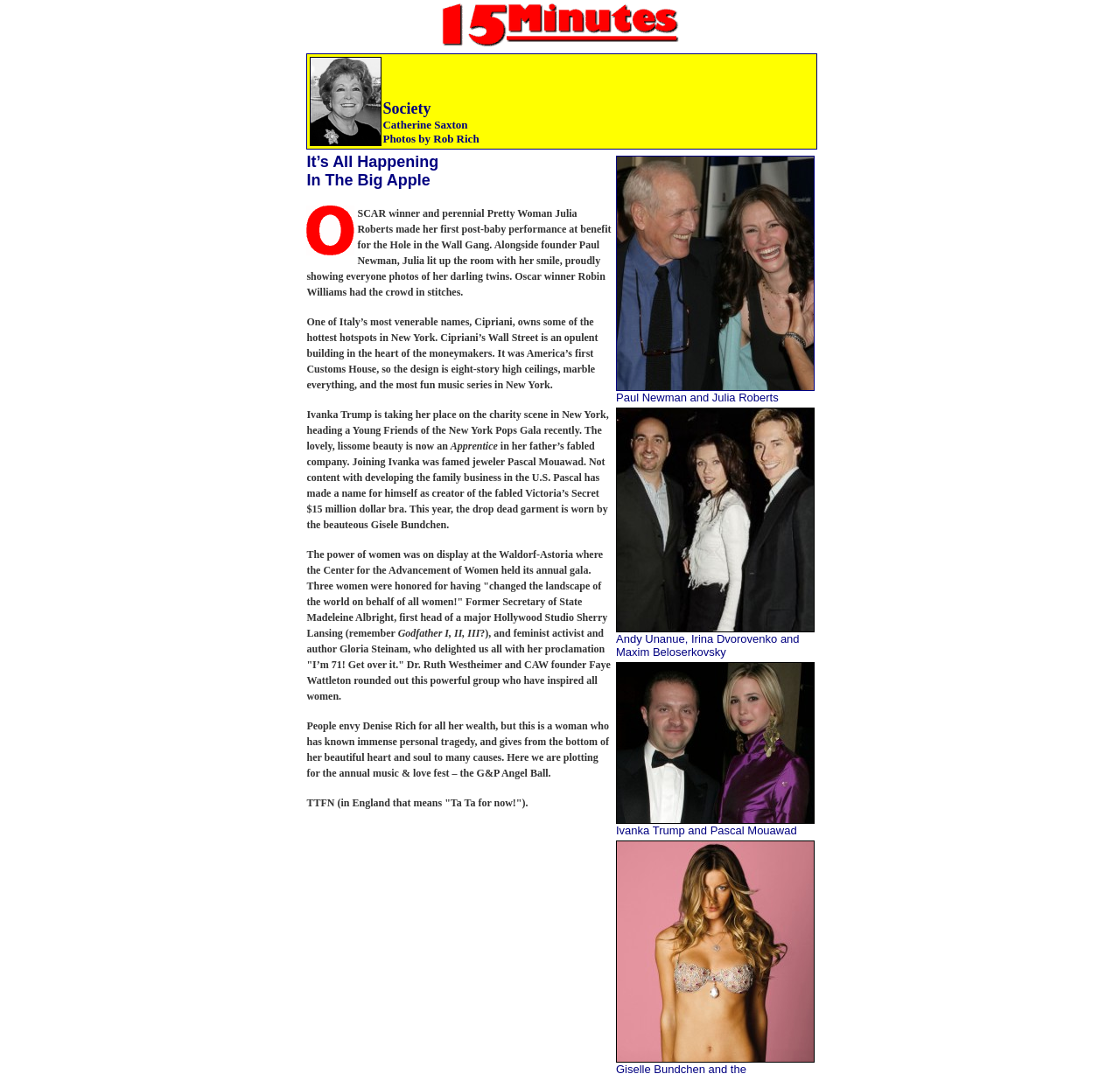Who is the photographer of Catherine Saxton's photos?
Please use the image to provide a one-word or short phrase answer.

Rob Rich